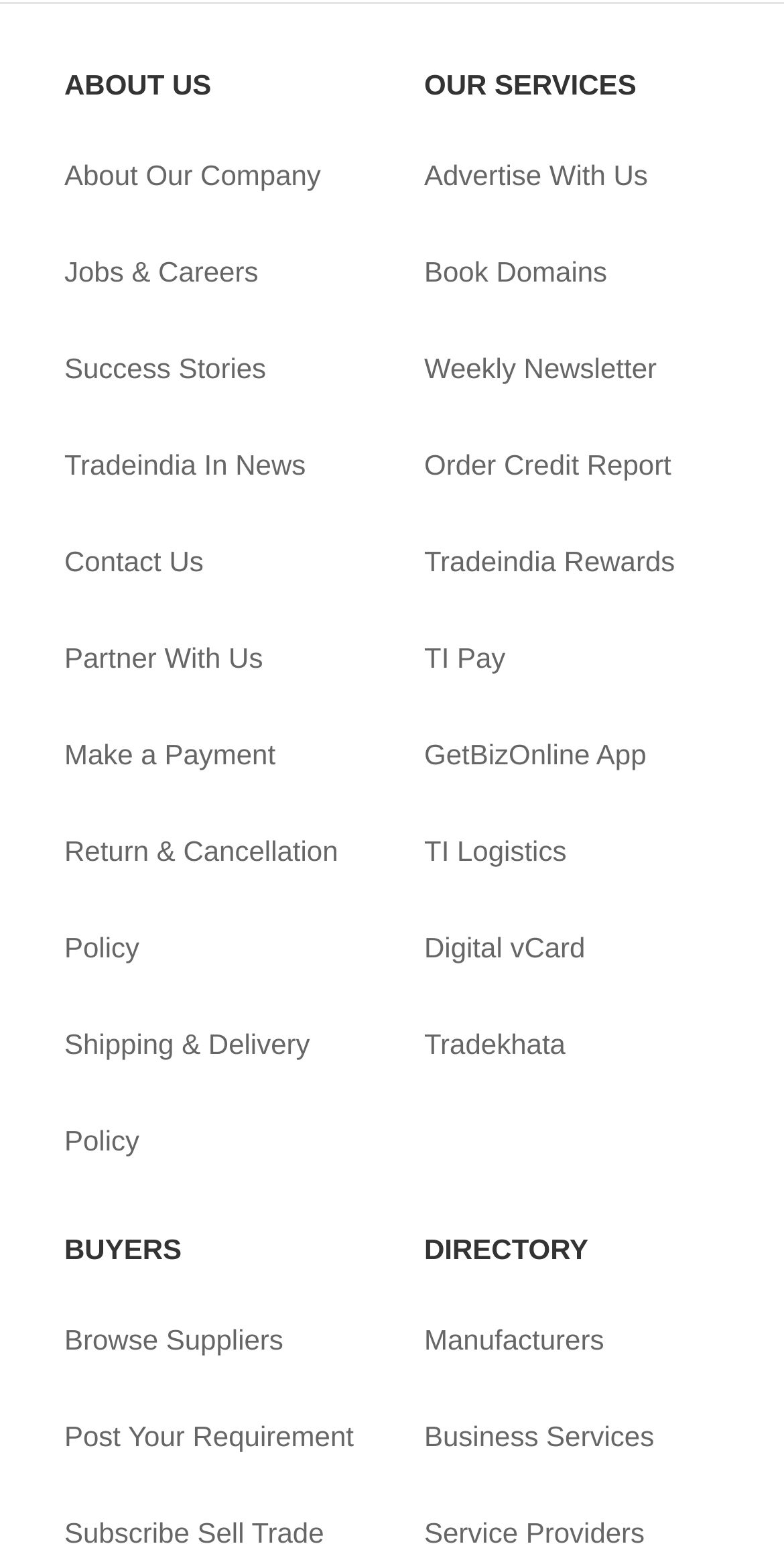Please identify the bounding box coordinates of the clickable element to fulfill the following instruction: "Explore tradeindia services". The coordinates should be four float numbers between 0 and 1, i.e., [left, top, right, bottom].

[0.541, 0.082, 0.826, 0.145]